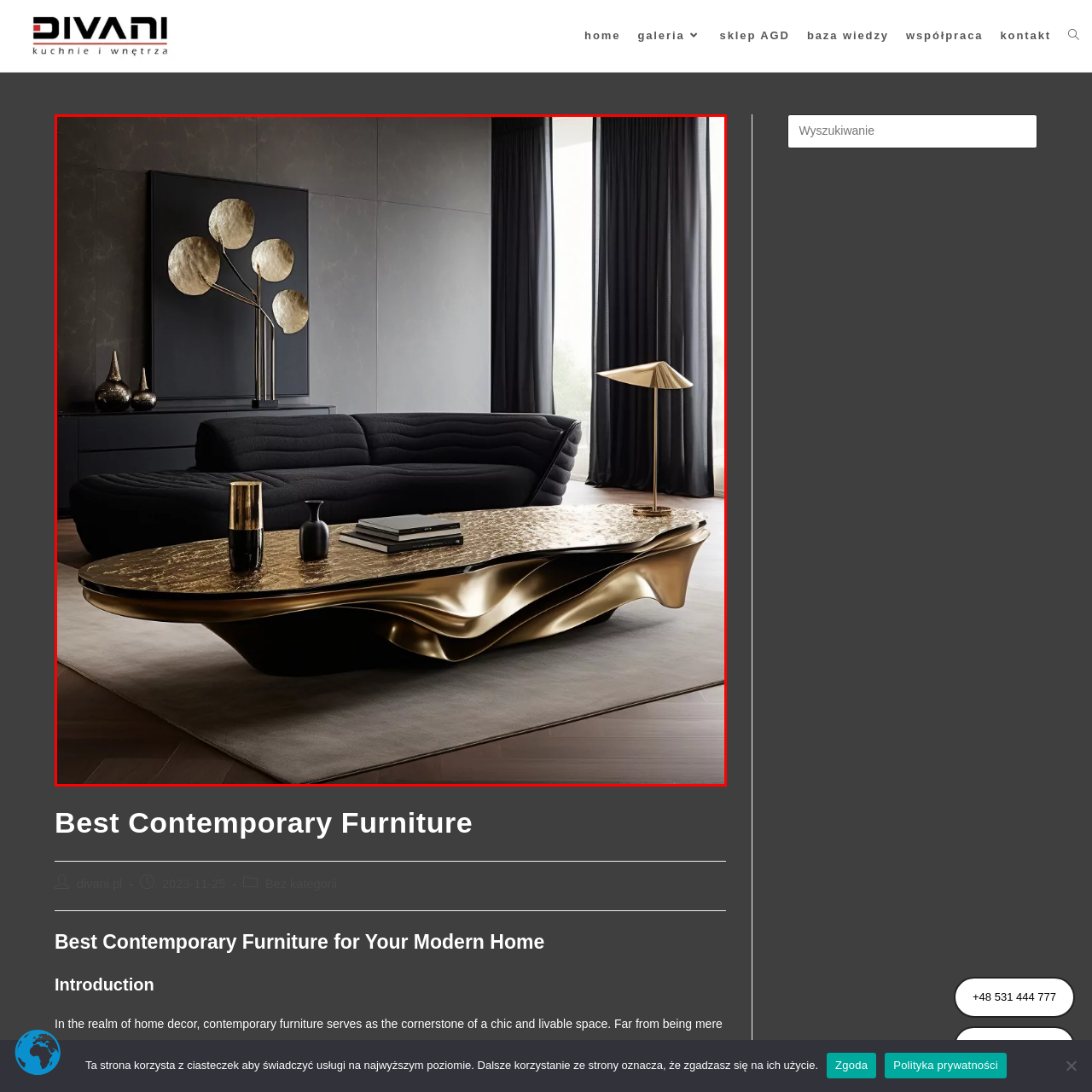Explain what is happening in the image inside the red outline in great detail.

The image showcases a chic and contemporary living space featuring a sleek black sofa with a uniquely textured design, providing both comfort and style. In front of the sofa, a stunning coffee table draws attention with its organically shaped golden surface, beautifully contrasting the darker tones of the room. Above the table, elegant decor pieces, including a modern vase and a stack of stylish books, add sophistication. A striking metallic floor lamp illuminates the area, while abstract wall art with golden accents complements the overall aesthetic. Generous natural light filters through sheer curtains, enhancing the luxurious ambiance of this modern home.